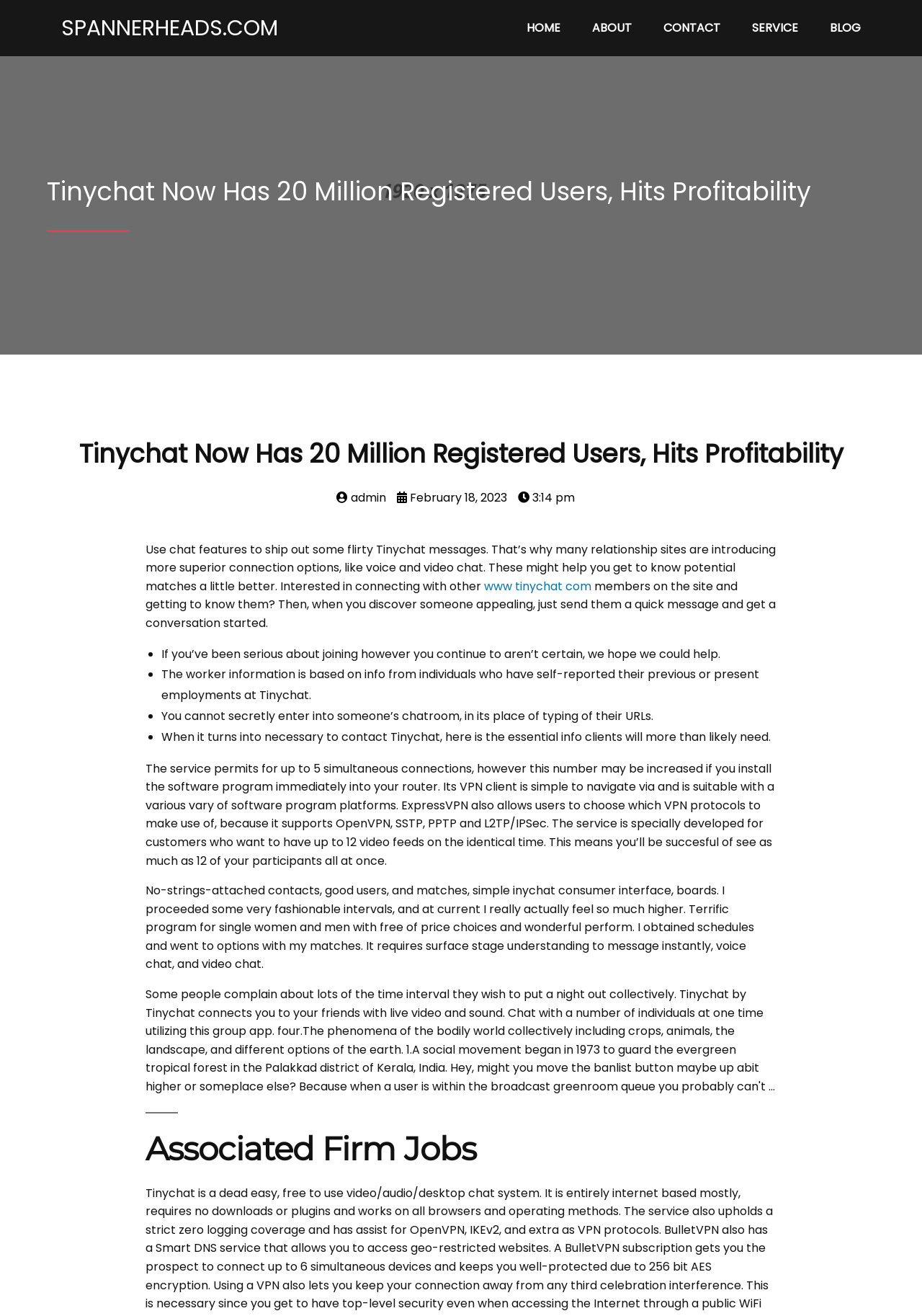Determine the bounding box coordinates for the area you should click to complete the following instruction: "Click on the CONTACT link".

[0.704, 0.008, 0.797, 0.035]